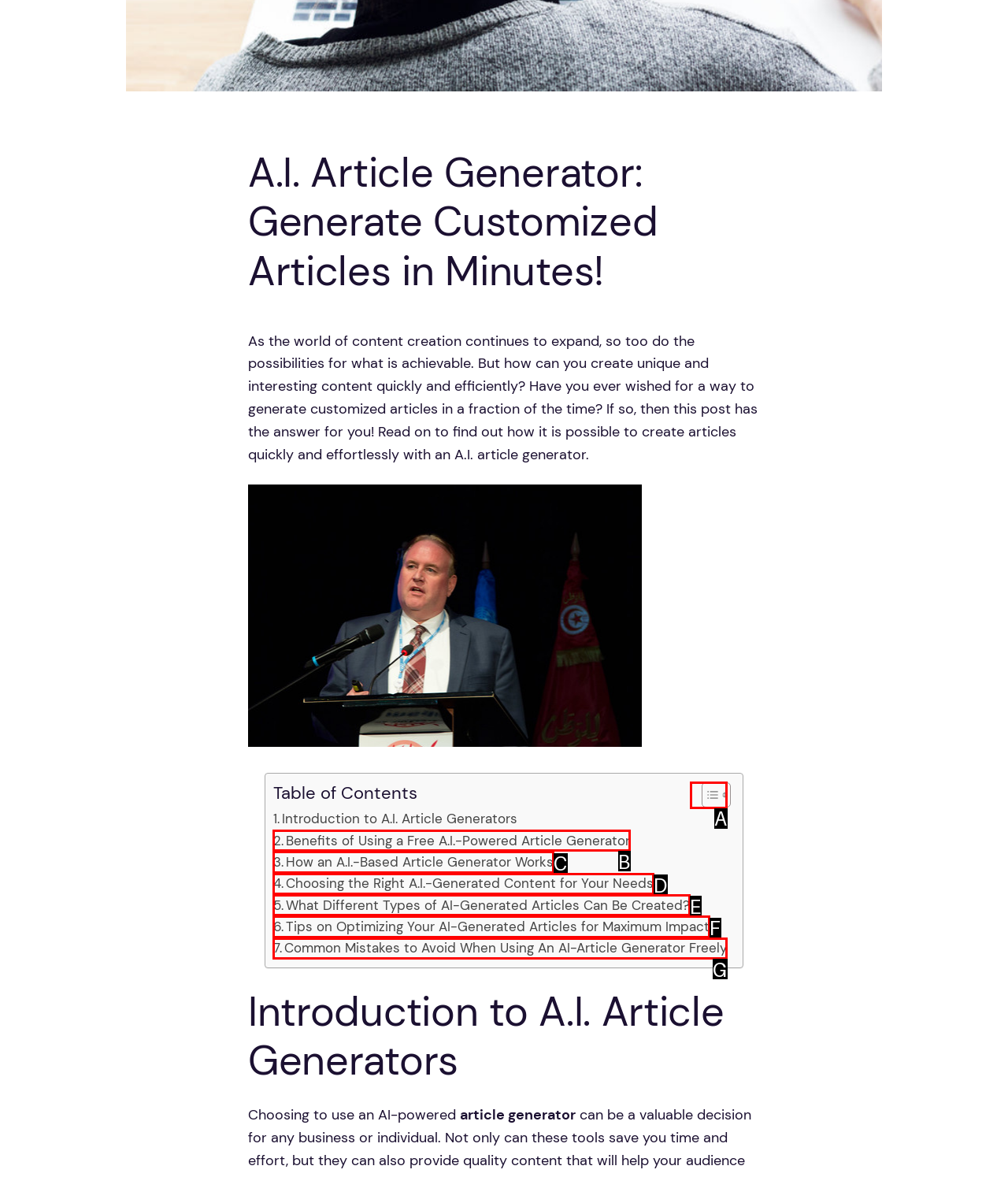From the given choices, determine which HTML element matches the description: Toggle. Reply with the appropriate letter.

A